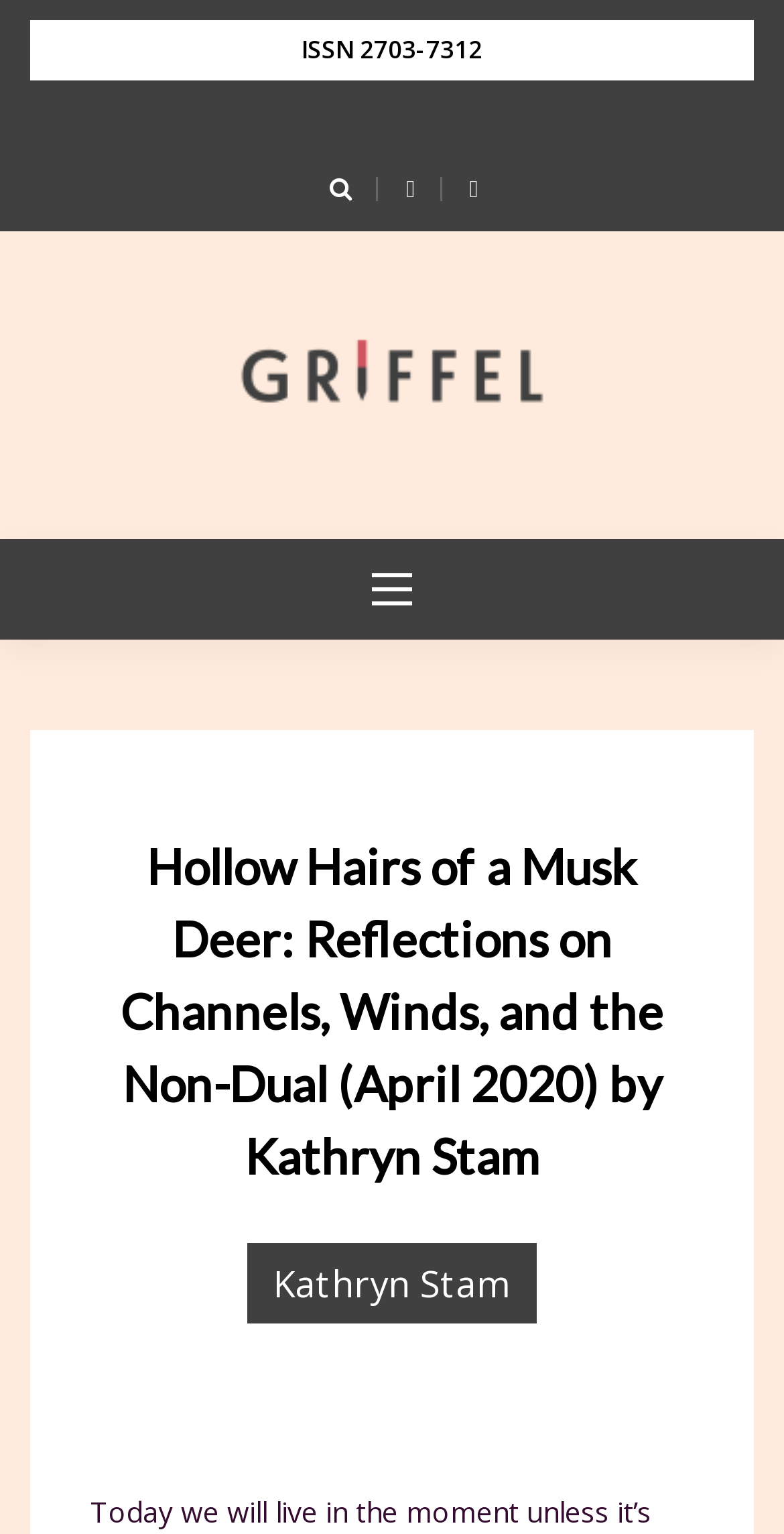What is the purpose of the button with the bounding box [0.474, 0.374, 0.526, 0.395]?
Analyze the image and provide a thorough answer to the question.

The button is located in the main content section of the webpage, and it is likely used to expand or collapse the content below it, as indicated by its 'expanded' property being set to False.